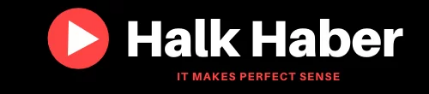Given the content of the image, can you provide a detailed answer to the question?
What is the font style of the tagline?

The tagline 'IT MAKES PERFECT SENSE' is displayed in a smaller yet equally bold font, emphasizing clarity and directness.